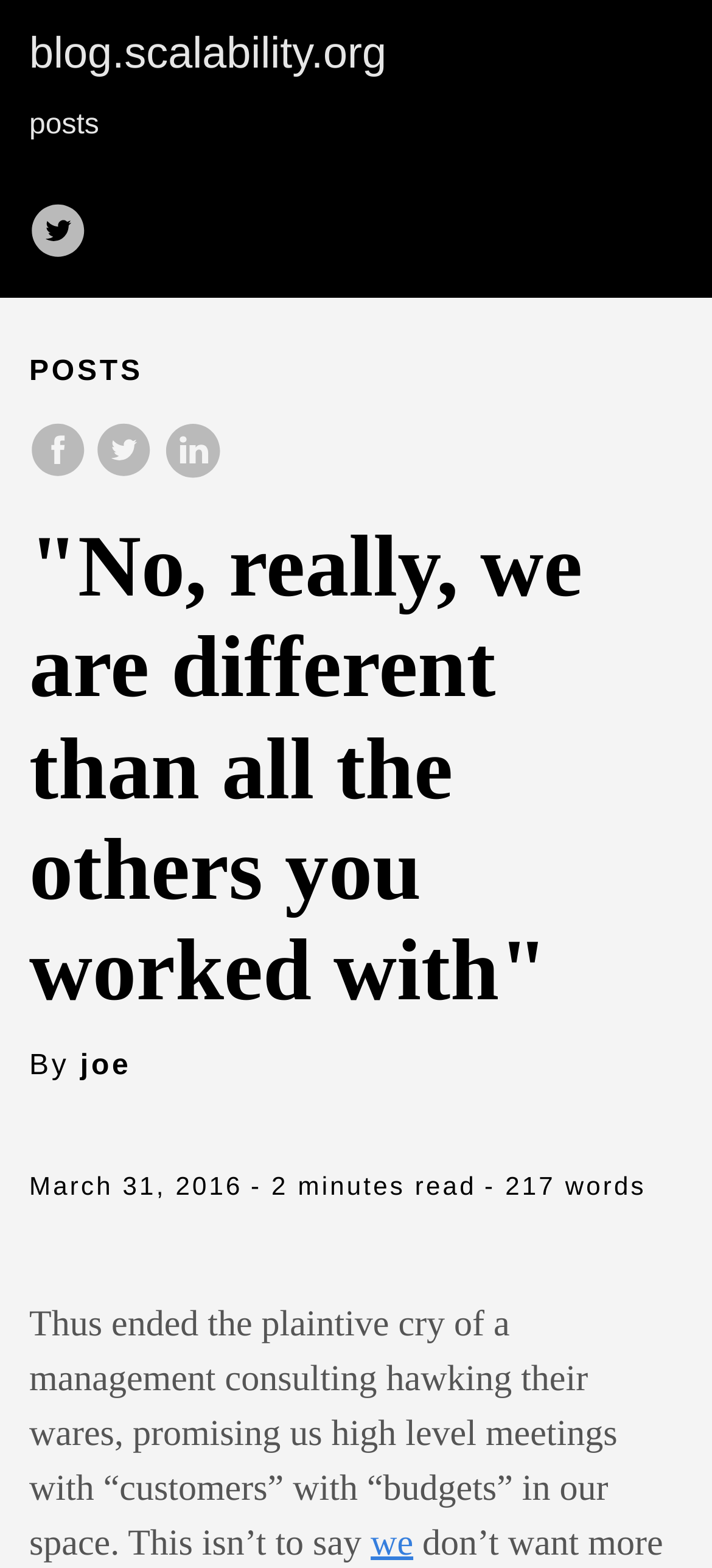Please identify the primary heading of the webpage and give its text content.

"No, really, we are different than all the others you worked with"